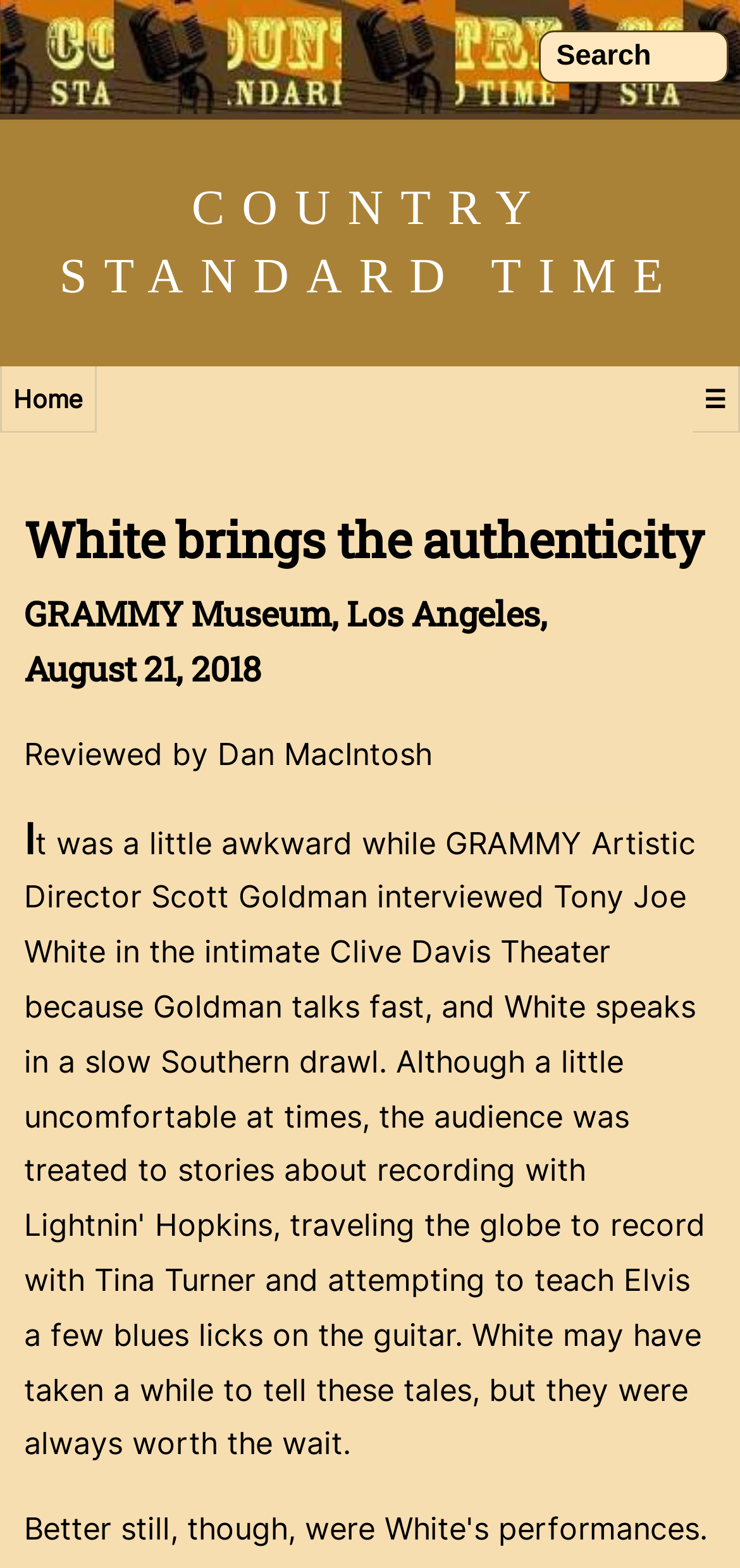Identify the bounding box of the UI component described as: "COUNTRY STANDARD TIME".

[0.08, 0.115, 0.92, 0.194]